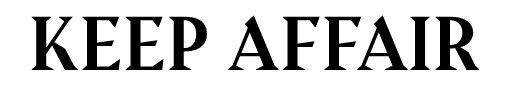Please provide a short answer using a single word or phrase for the question:
What type of content is shared on Keep Affair?

Business news and stories